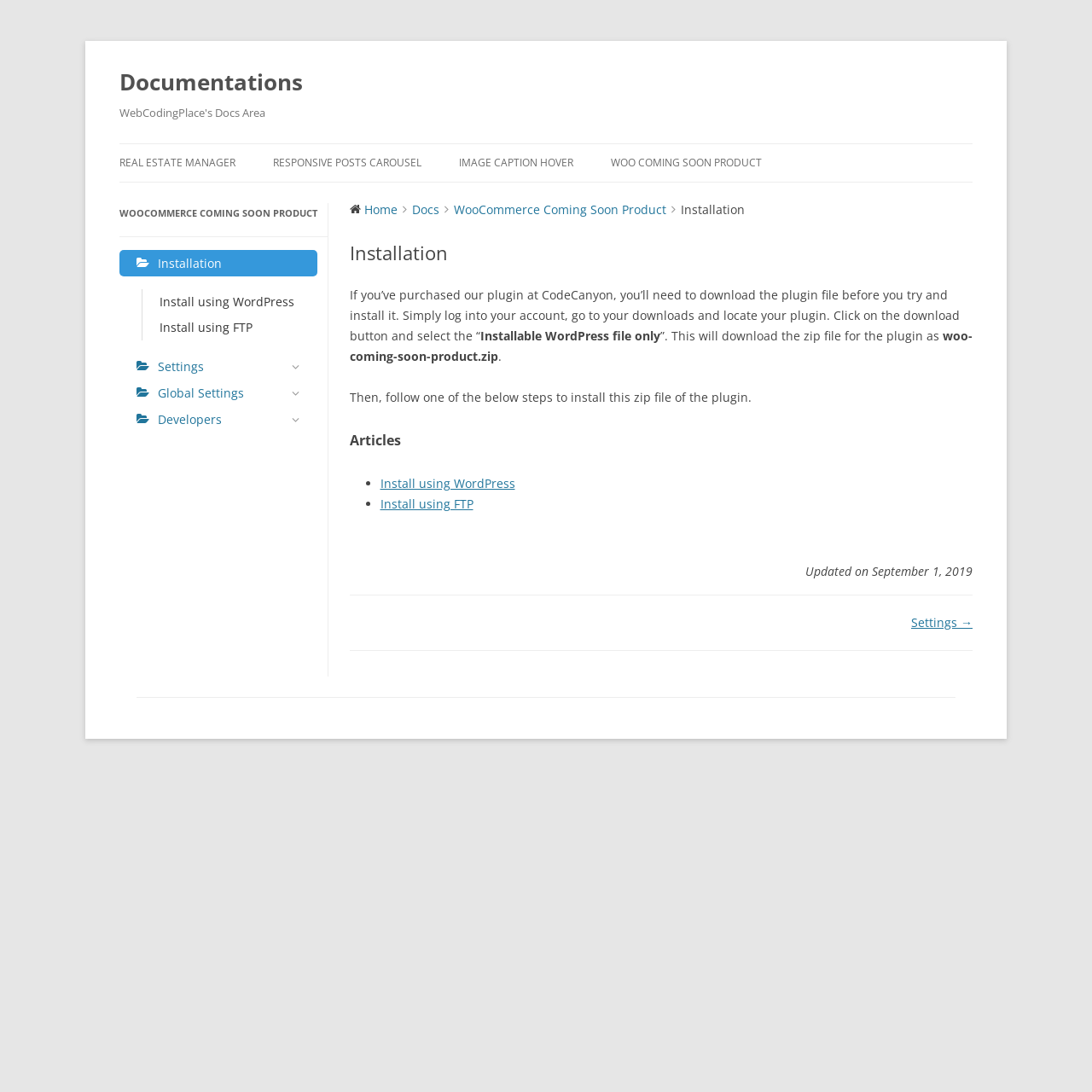Give a detailed explanation of the elements present on the webpage.

The webpage is about the installation and documentation of a plugin, specifically the "WebCodingPlace's Docs Area". At the top, there is a heading "Documentations" with a link to it. Below that, there is a heading "WebCodingPlace's Docs Area" which seems to be the main title of the page.

On the left side of the page, there are several links, including "REAL ESTATE MANAGER", "RESPONSIVE POSTS CAROUSEL", "IMAGE CAPTION HOVER", and "WOO COMING SOON PRODUCT". These links are arranged vertically, with "REAL ESTATE MANAGER" at the top and "WOO COMING SOON PRODUCT" at the bottom.

In the main content area, there is a heading "WOOCOMMERCE COMING SOON PRODUCT" followed by a link to "Installation" with an icon. Below that, there are two links to install the plugin using WordPress or FTP.

Further down, there is a section with several links, including "Home", "Docs", and "WooCommerce Coming Soon Product". There is also a static text "Installation" and an article with a heading "Installation". The article contains a paragraph of text explaining how to download the plugin file and install it.

The article also contains a list of two items, "Install using WordPress" and "Install using FTP", with bullet points. Below that, there is a footer section with a timestamp "Updated on September 1, 2019" and a heading "Doc navigation" with a link to "Settings →".

Overall, the webpage is focused on providing documentation and installation instructions for the plugin, with a clear and organized layout.